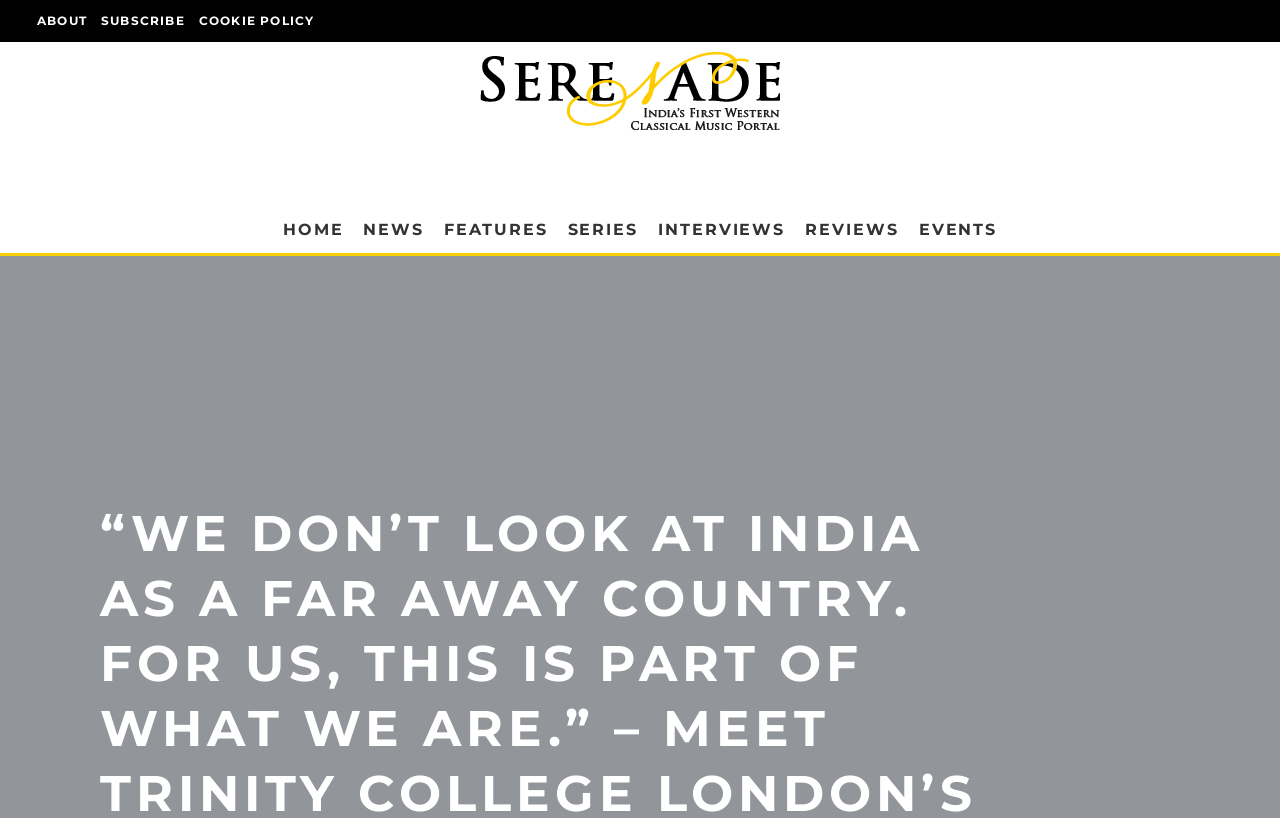Find the bounding box coordinates of the clickable area that will achieve the following instruction: "go to about page".

[0.023, 0.0, 0.073, 0.051]